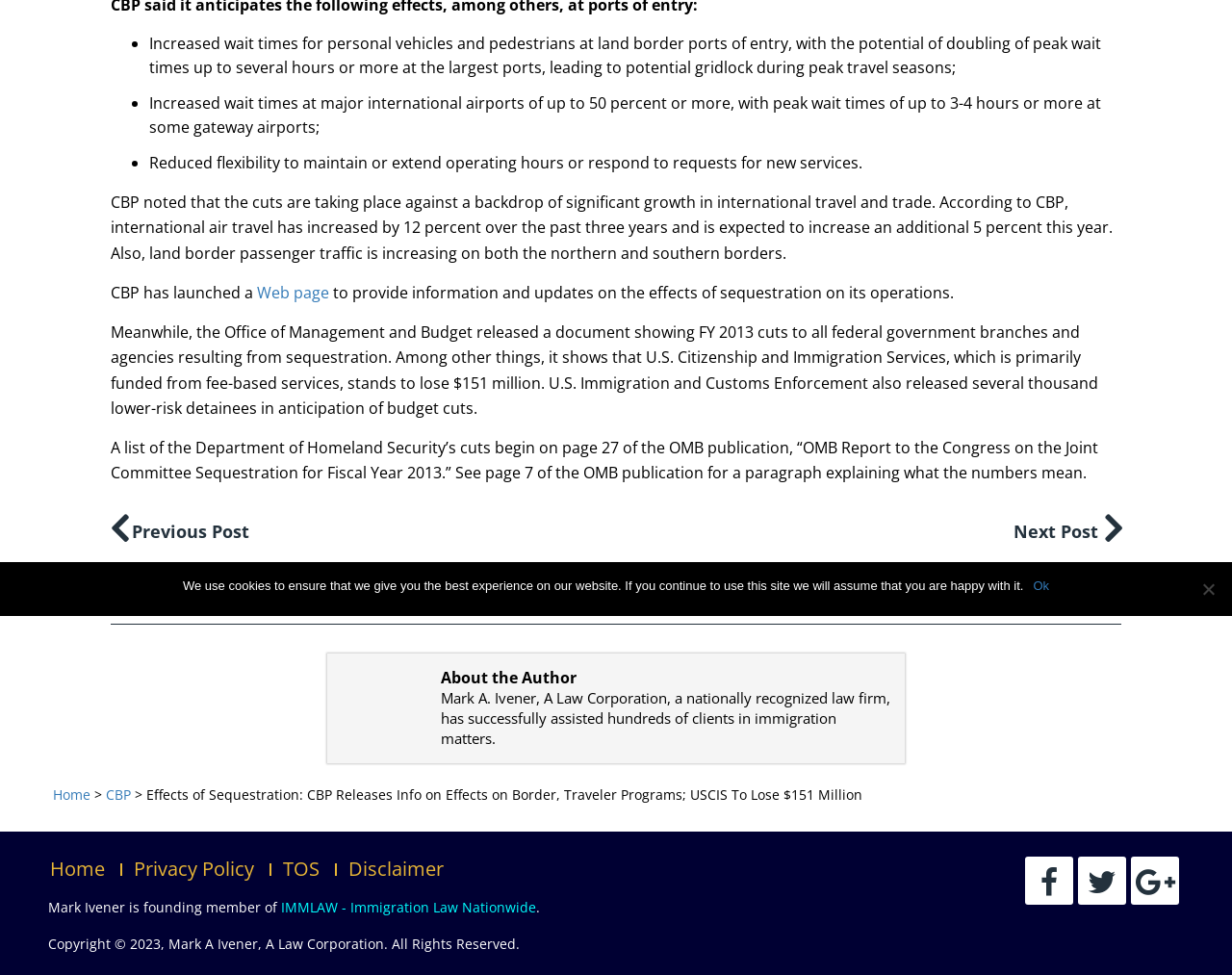Using the element description Next Post, predict the bounding box coordinates for the UI element. Provide the coordinates in (top-left x, top-left y, bottom-right x, bottom-right y) format with values ranging from 0 to 1.

[0.823, 0.531, 0.91, 0.56]